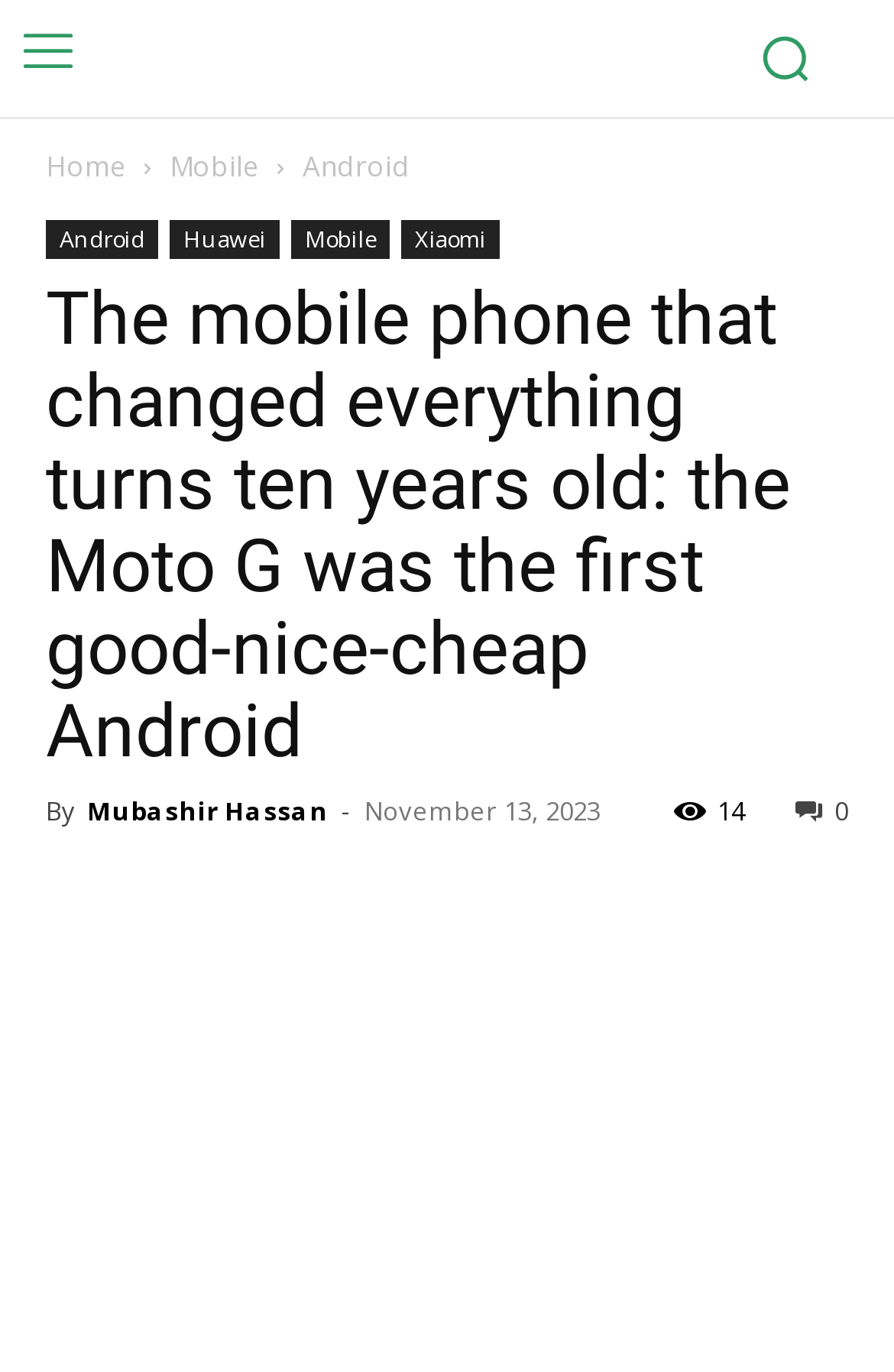What is the category of the article?
Please provide a full and detailed response to the question.

The category can be inferred from the links at the top of the webpage, which include 'Home', 'Mobile', and 'Android'. The article's heading also mentions 'Android', indicating that it belongs to this category.